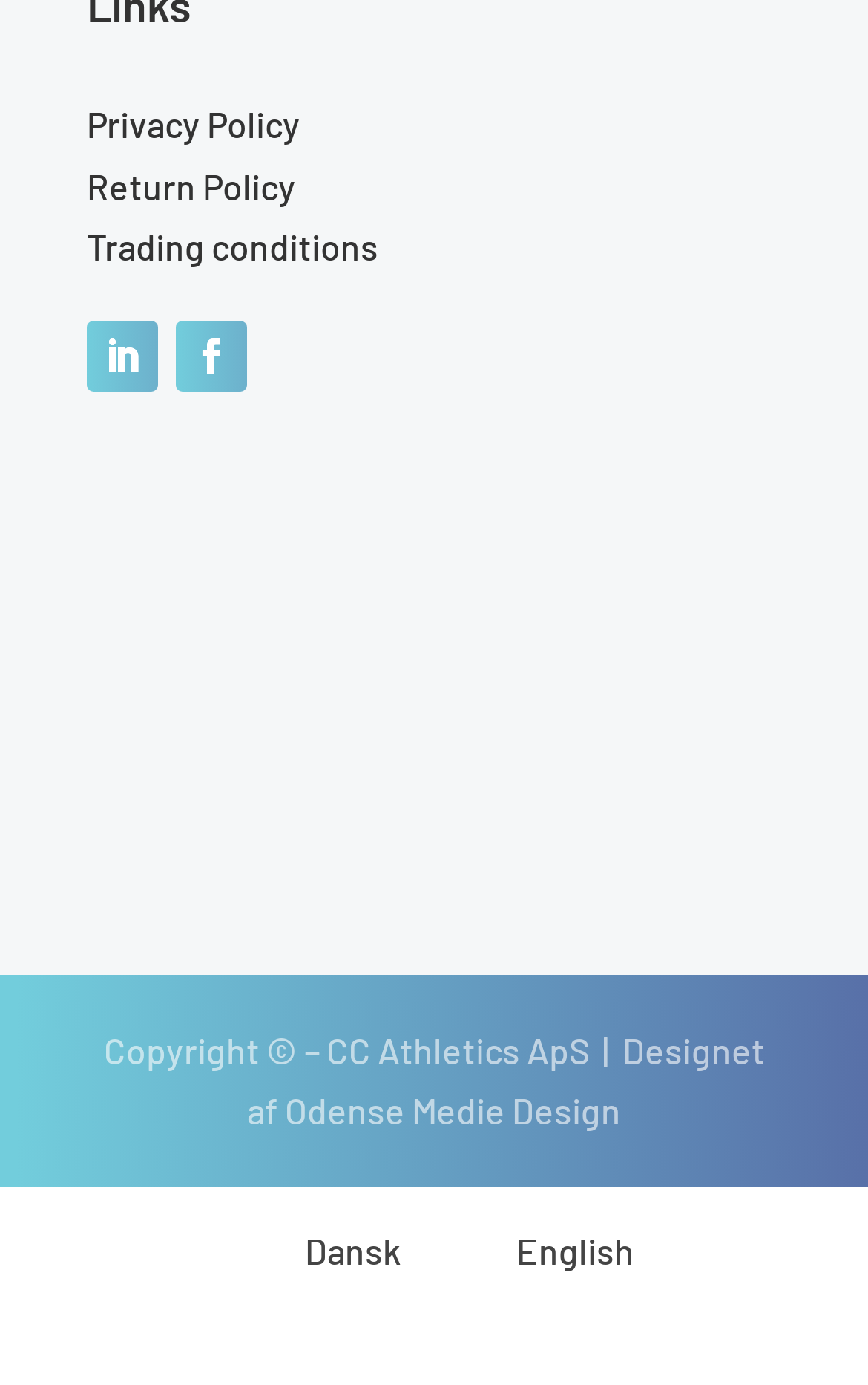Use the information in the screenshot to answer the question comprehensively: What is the image at the top used for?

The image at the top of the webpage, which takes up a significant portion of the screen, is likely used for logo or branding purposes, representing the website's identity.